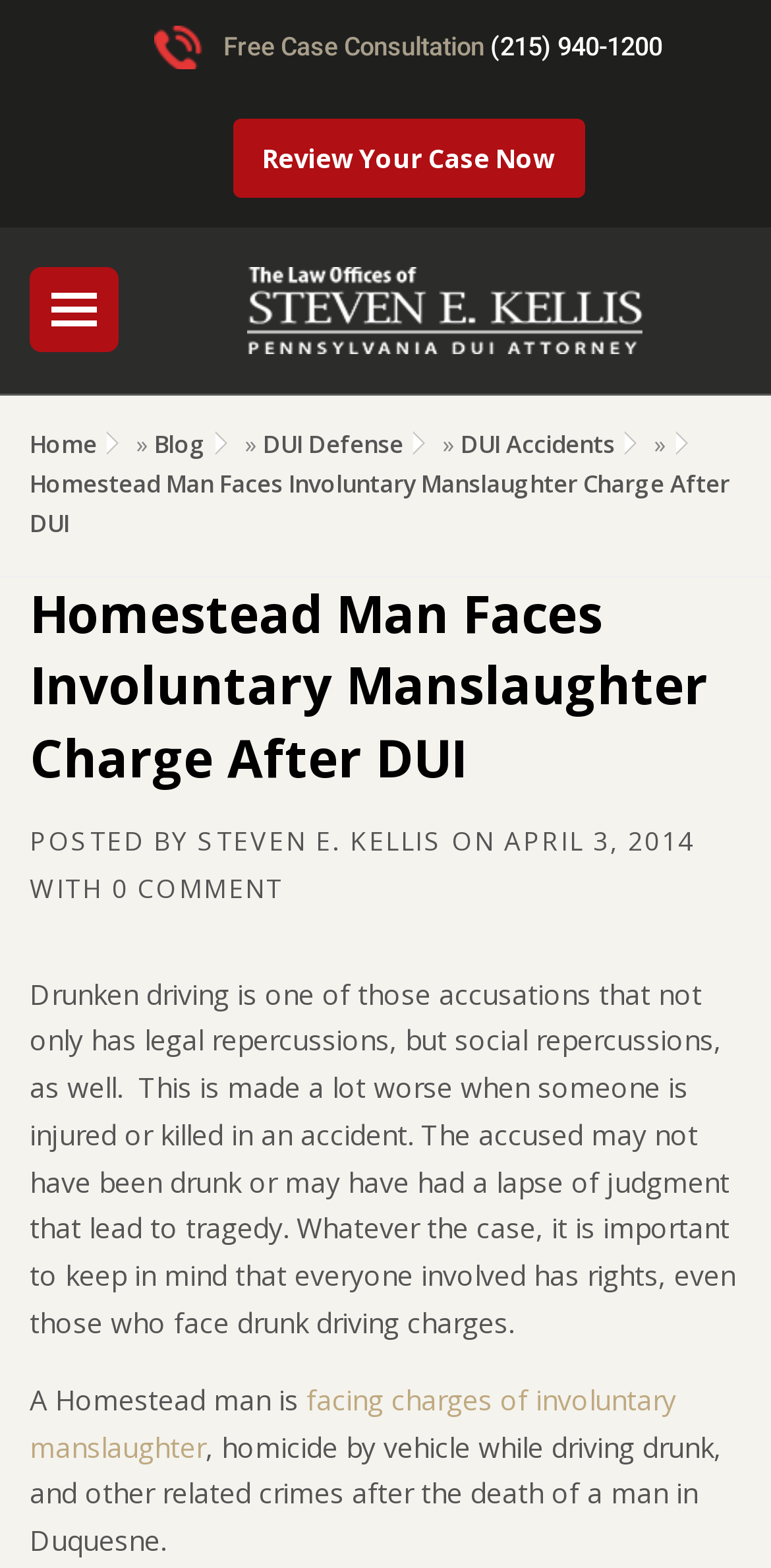Highlight the bounding box of the UI element that corresponds to this description: "Review Your Case Now".

[0.301, 0.076, 0.758, 0.126]